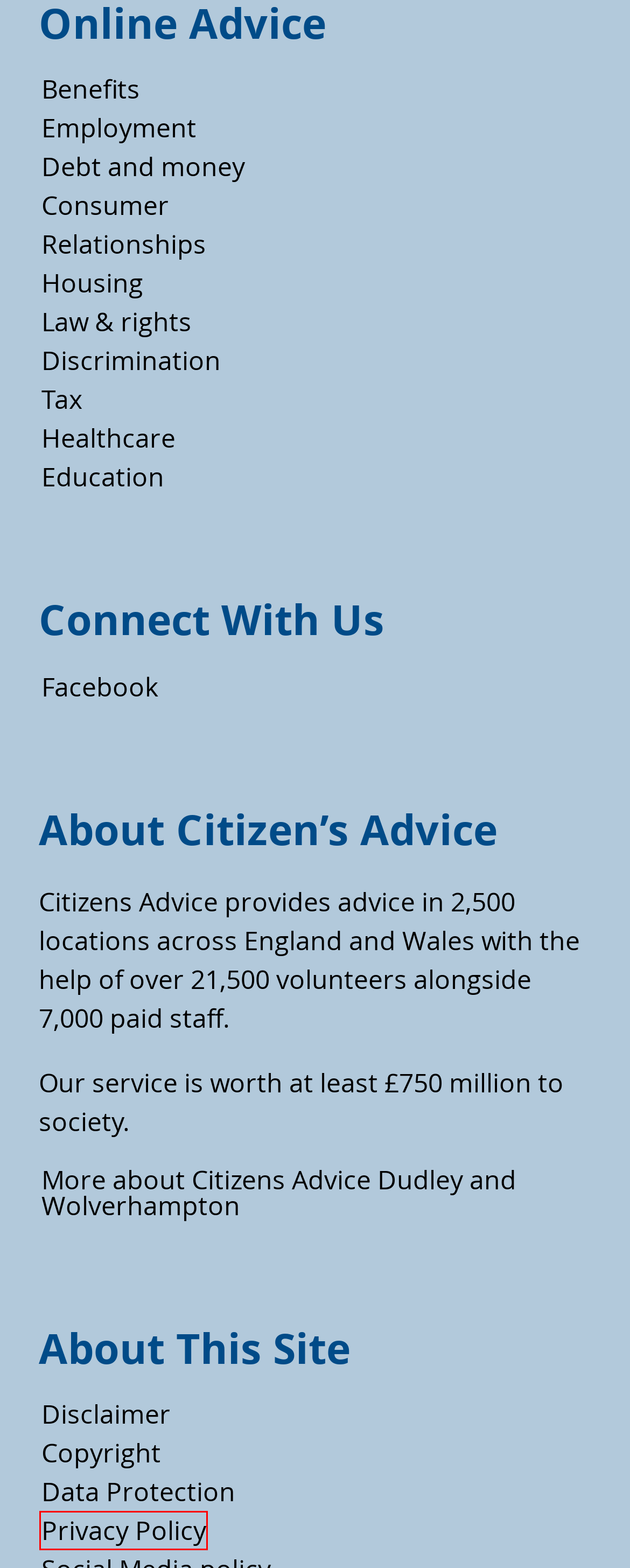Given a webpage screenshot with a red bounding box around a UI element, choose the webpage description that best matches the new webpage after clicking the element within the bounding box. Here are the candidates:
A. Benefits - Citizens Advice
B. Law and courts - Citizens Advice
C. Work - Citizens Advice
D. Debt and money - Citizens Advice
E. Health - Citizens Advice
F. Privacy Policy – Citizens Advice Dudley and Wolverhampton
G. Housing - Citizens Advice
H. Family - Citizens Advice

F